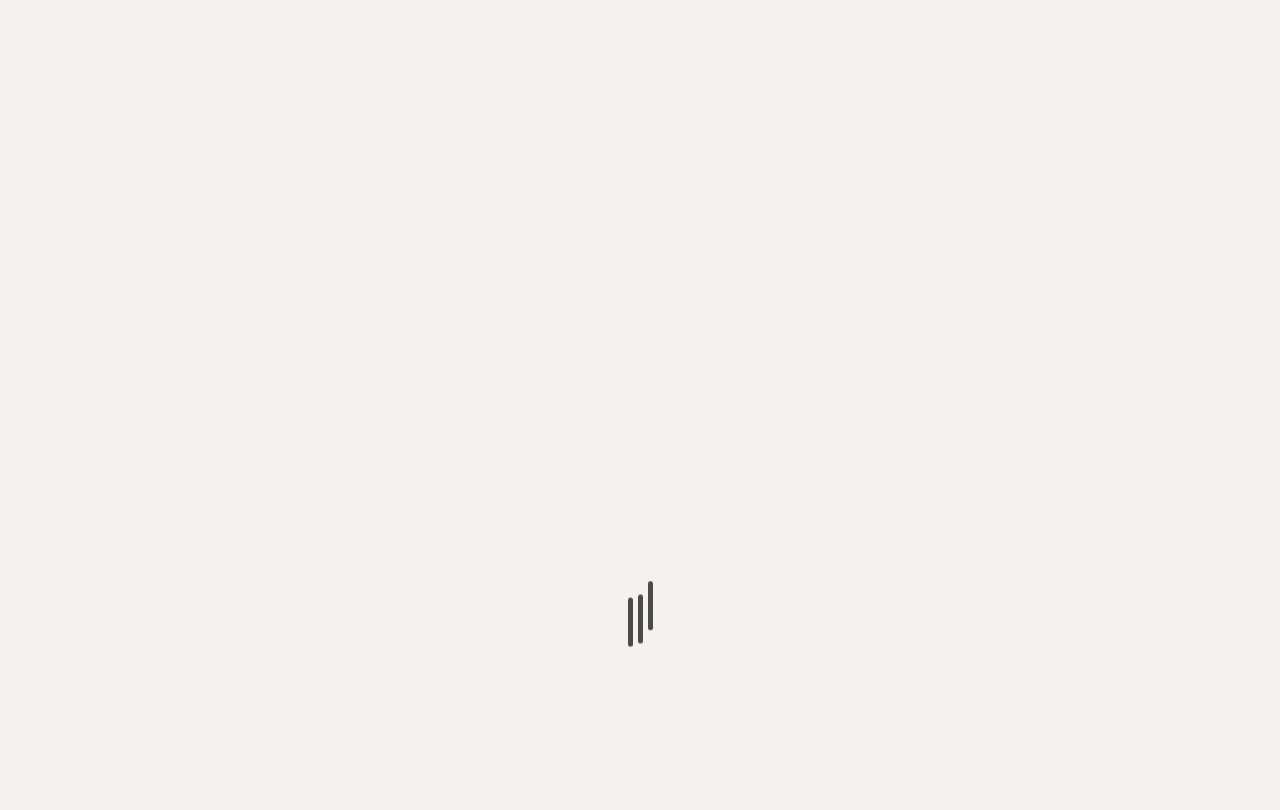Summarize the webpage with intricate details.

The webpage is about "Flexible first Indexing – Things You Should Know" and appears to be a blog post or article. At the top left, there is a logo of "Laredvirtua" accompanied by a link to the website. Below the logo, there is a navigation menu with links to "Home" and the current page.

To the right of the navigation menu, there are several links to different categories, including "GENERAL", "MOBILE APP", "MOBILE TECHNOLOGY", "APP DEVELOPMENT", "GET IN TOUCH", "REGISTER", and "LOGIN". These links are arranged horizontally and take up a significant portion of the top section of the page.

The main content of the page is an article with a heading that matches the title of the webpage. The article is divided into sections, with the author's name, "Kaylee Alexa", and the date "February 16, 2021" displayed below the heading. There is also an indication that the article takes "3 min read" to complete.

At the top right corner, there is a small icon represented by "\uf002". The overall layout of the page is organized, with clear headings and concise text.